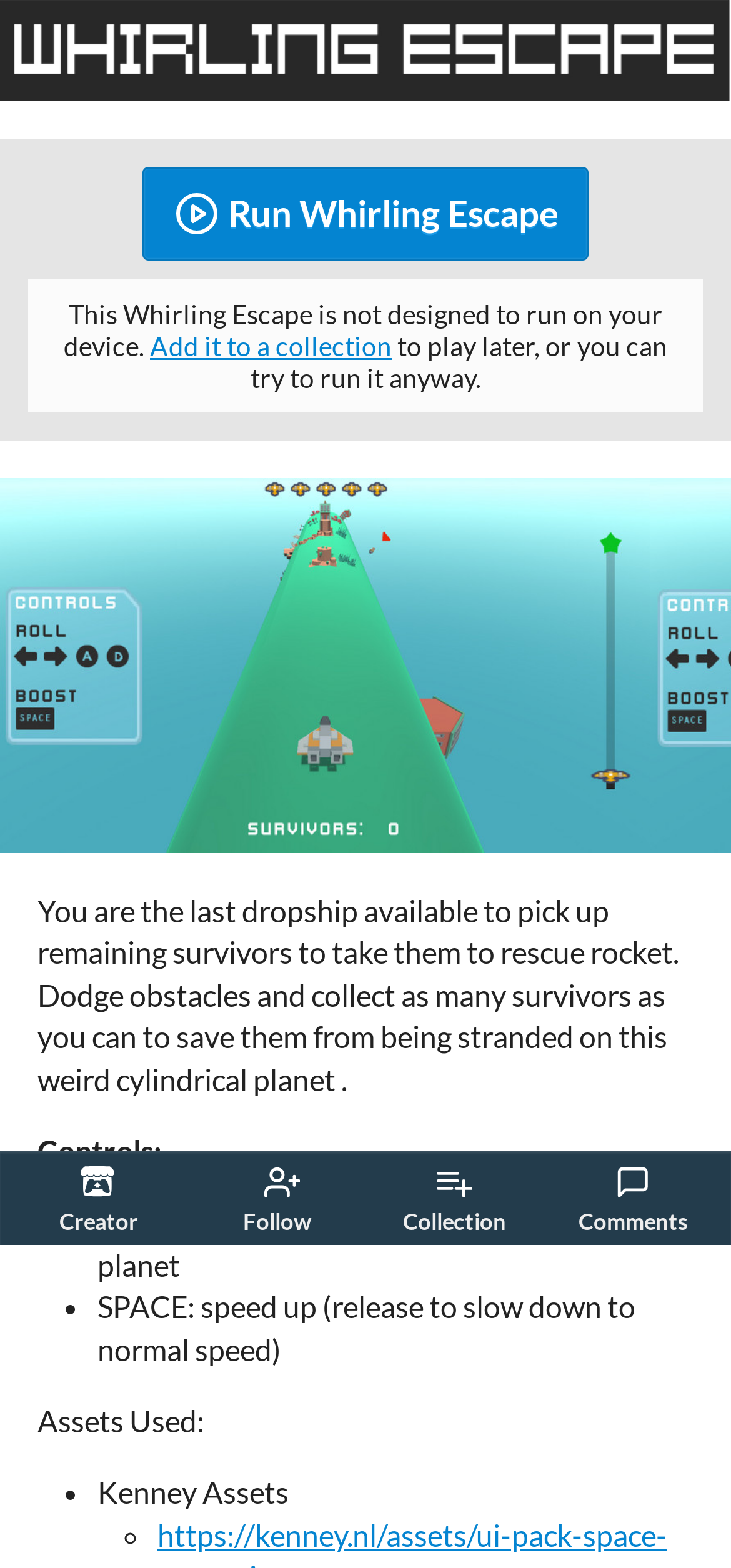How do you speed up in the game?
From the image, respond with a single word or phrase.

Press SPACE